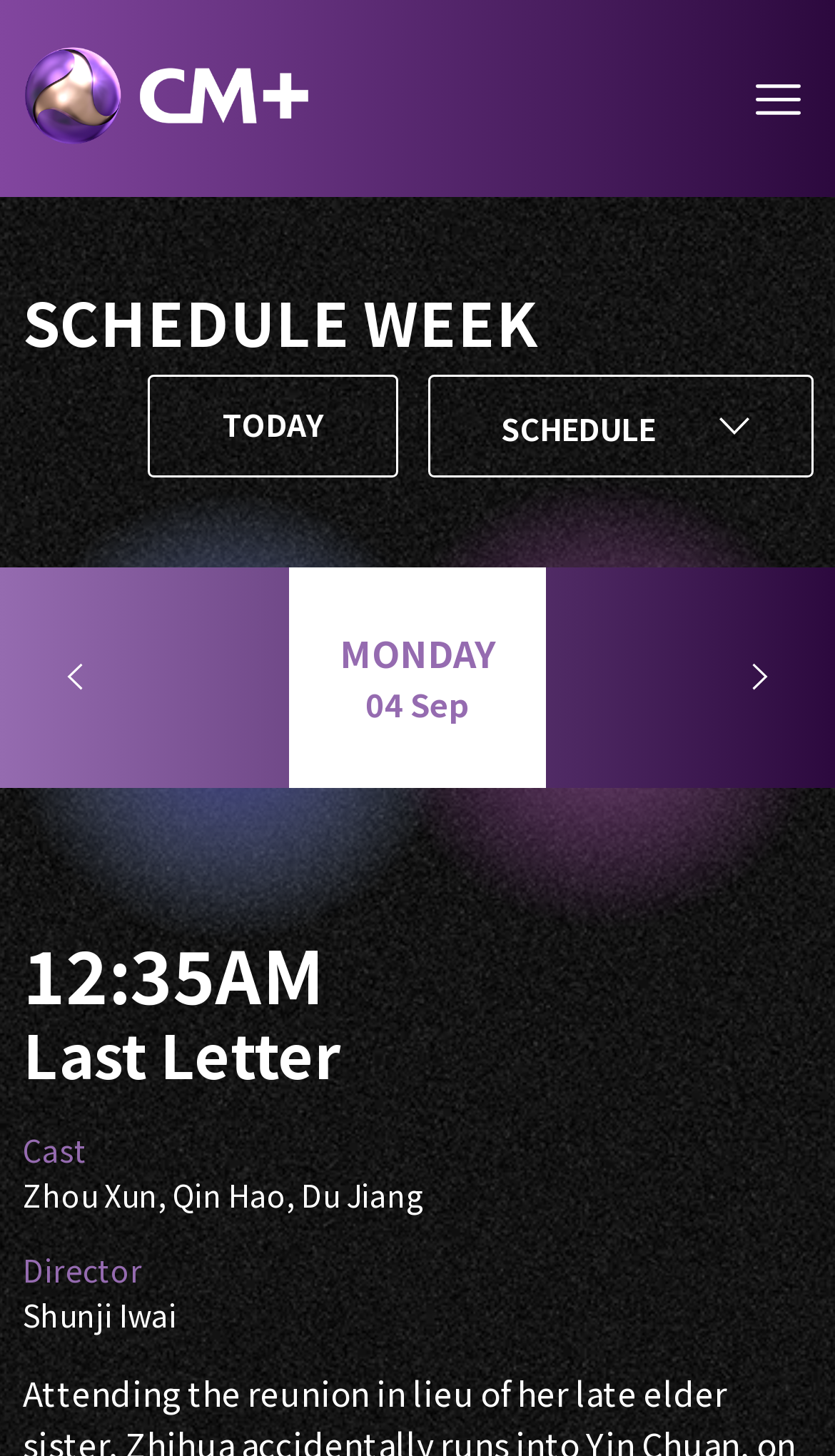Identify the bounding box coordinates for the UI element described as: "parent_node: FRIDAY". The coordinates should be provided as four floats between 0 and 1: [left, top, right, bottom].

[0.892, 0.391, 0.928, 0.539]